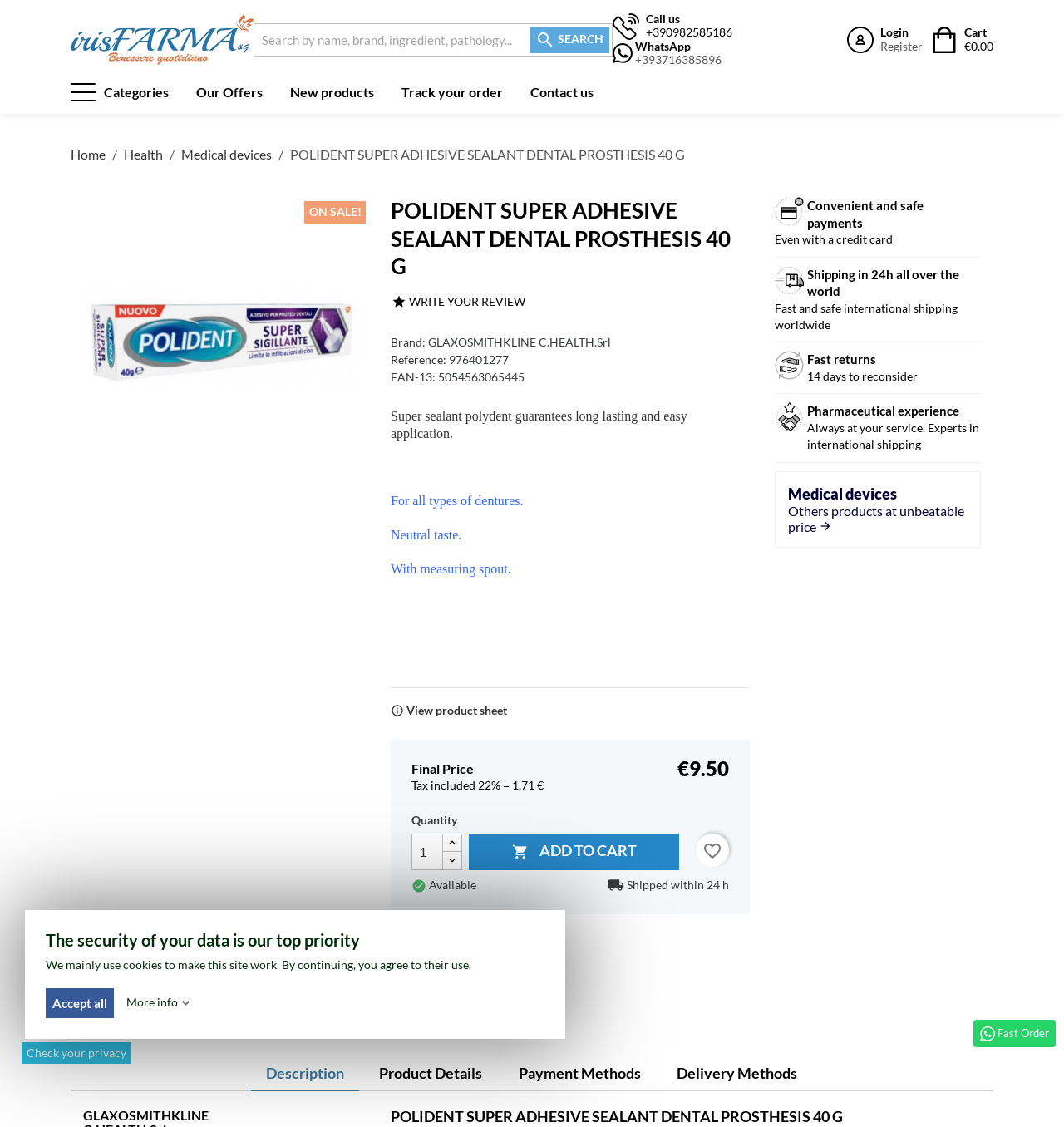Please identify the bounding box coordinates of the region to click in order to complete the task: "Add to cart". The coordinates must be four float numbers between 0 and 1, specified as [left, top, right, bottom].

[0.441, 0.739, 0.639, 0.772]